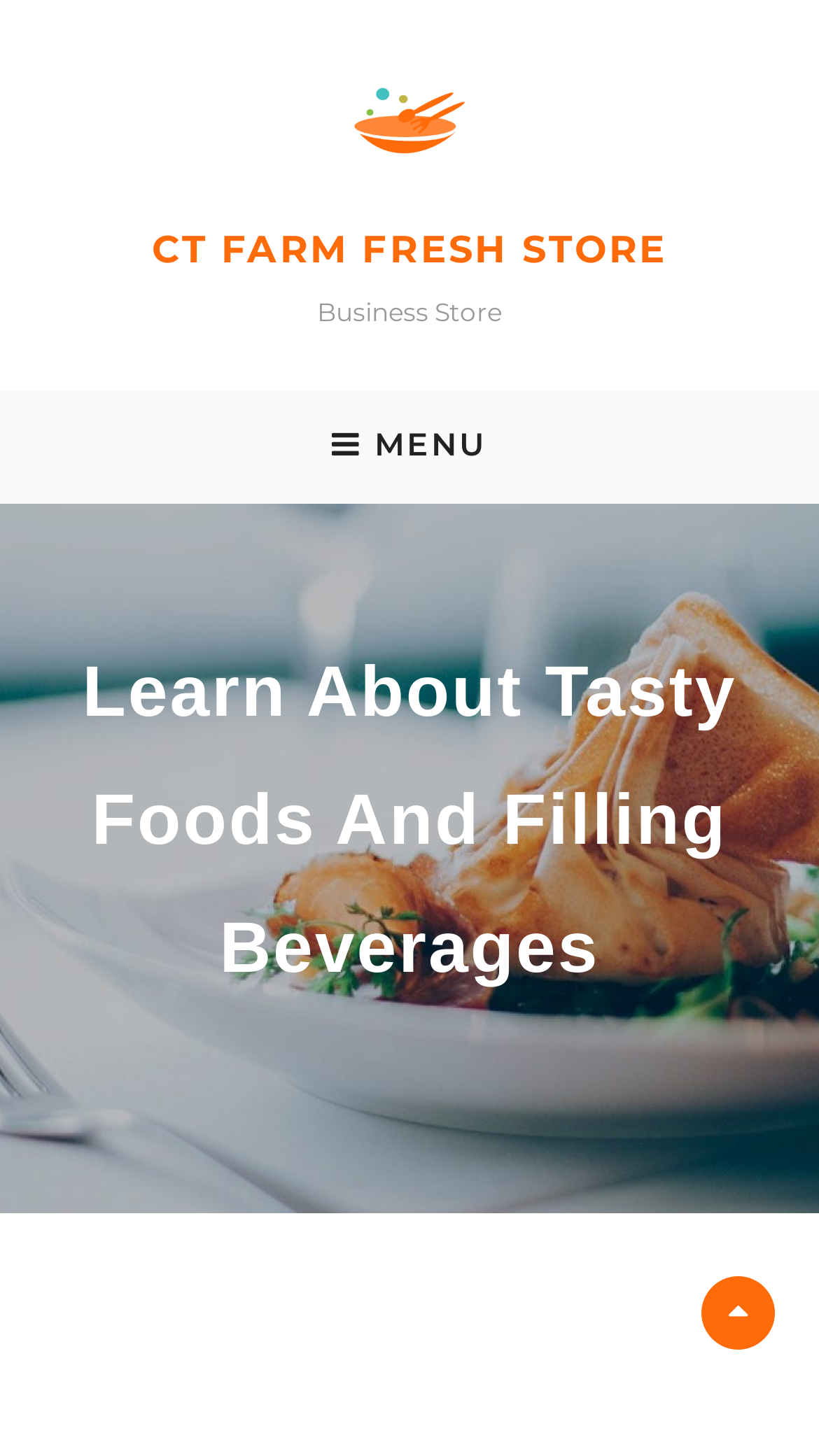What is the principal heading displayed on the webpage?

Learn About Tasty Foods And Filling Beverages